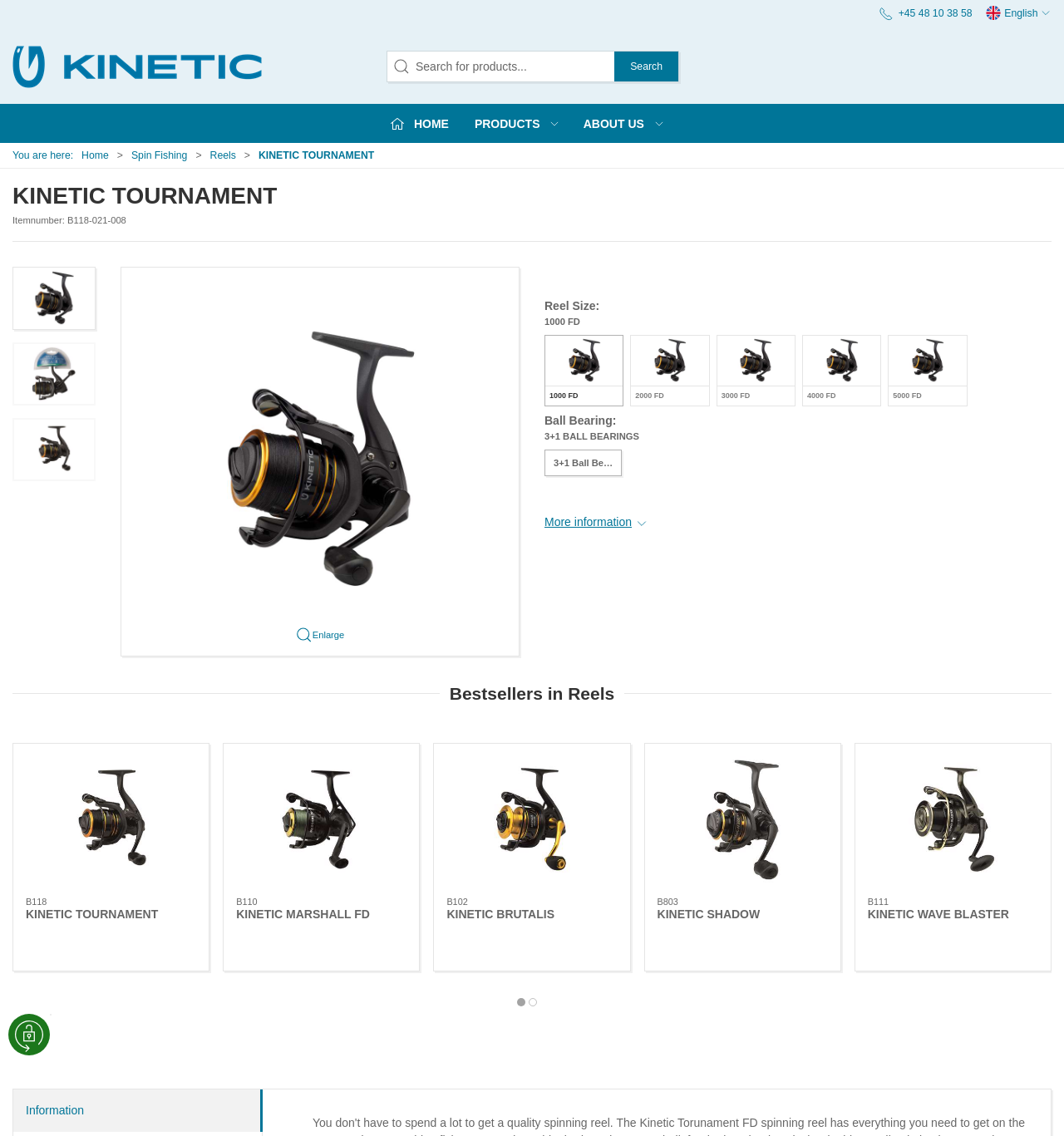Can you identify the bounding box coordinates of the clickable region needed to carry out this instruction: 'Read more information about the product'? The coordinates should be four float numbers within the range of 0 to 1, stated as [left, top, right, bottom].

[0.512, 0.454, 0.609, 0.466]